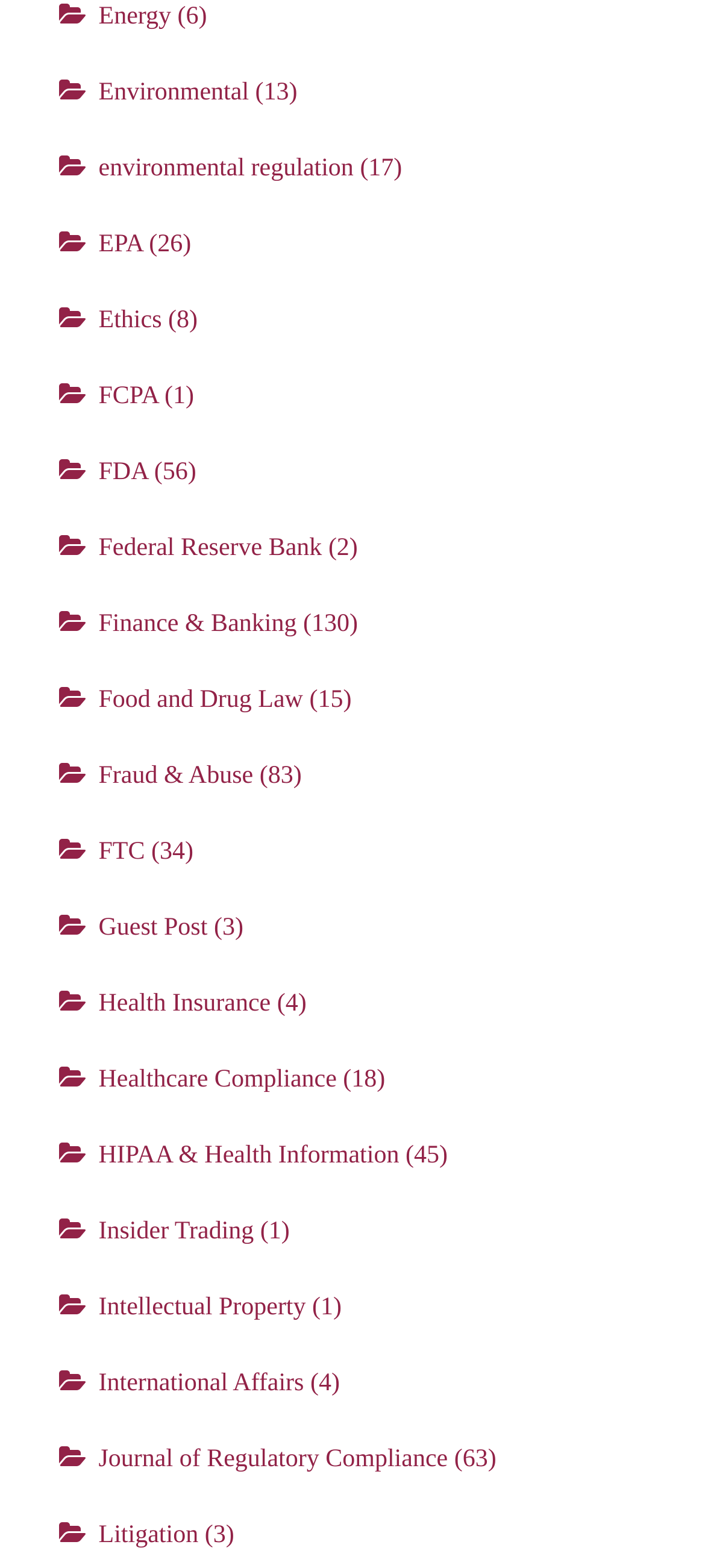Please identify the bounding box coordinates of the element's region that should be clicked to execute the following instruction: "Click on Energy". The bounding box coordinates must be four float numbers between 0 and 1, i.e., [left, top, right, bottom].

[0.14, 0.003, 0.243, 0.02]